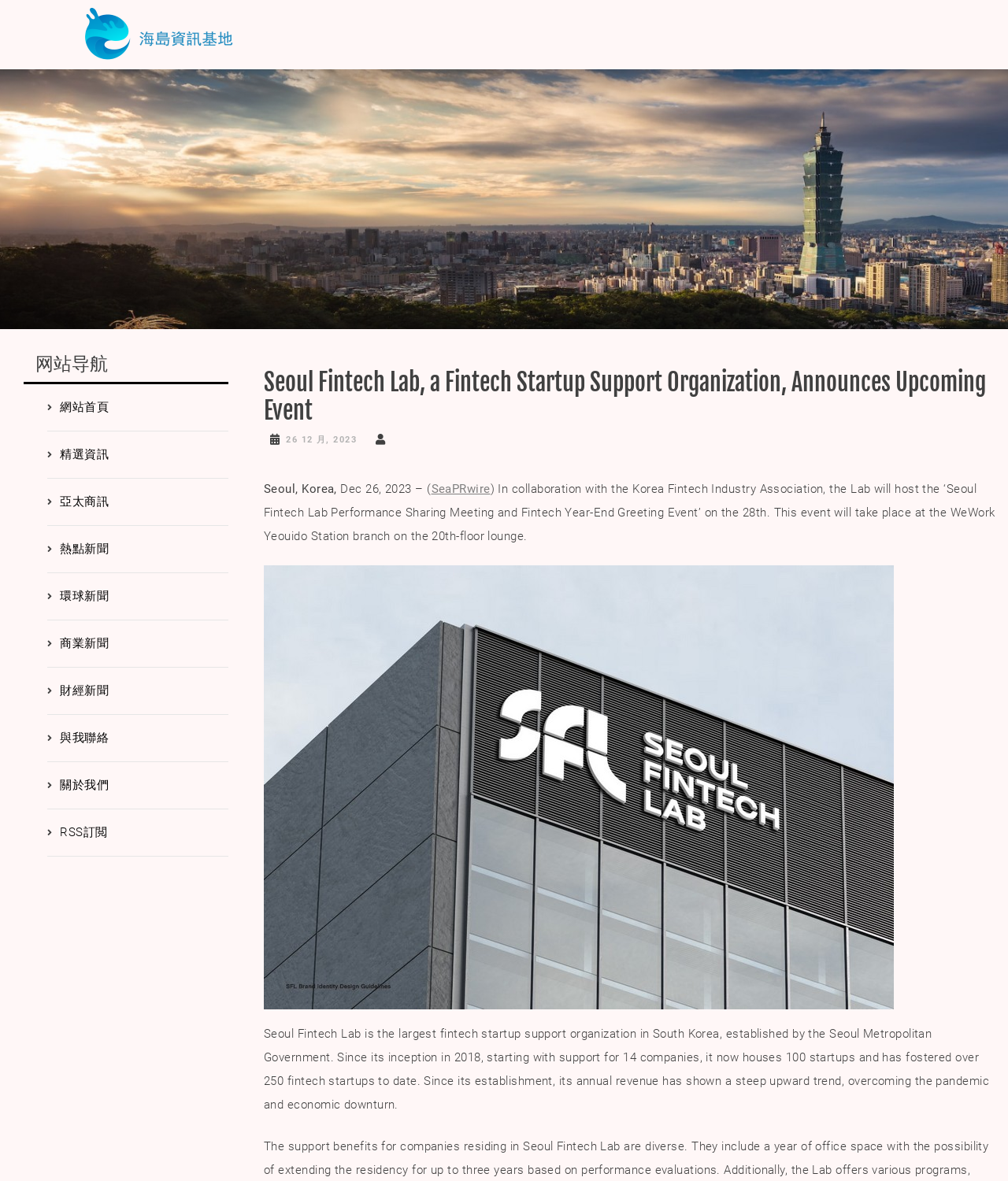Given the element description "parent_node: 台灣海島資訊基地", identify the bounding box of the corresponding UI element.

[0.078, 0.007, 0.234, 0.052]